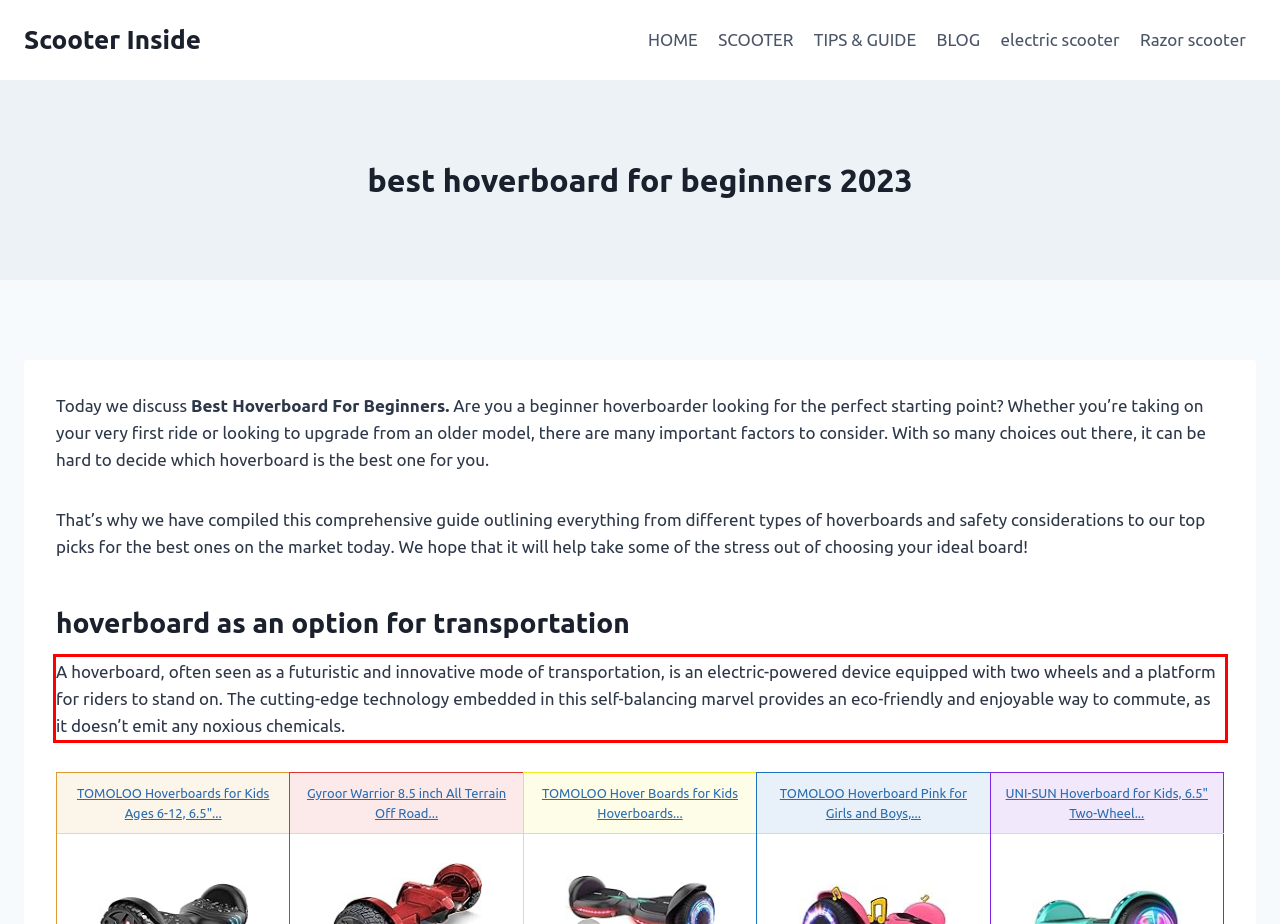Examine the webpage screenshot, find the red bounding box, and extract the text content within this marked area.

A hoverboard, often seen as a futuristic and innovative mode of transportation, is an electric-powered device equipped with two wheels and a platform for riders to stand on. The cutting-edge technology embedded in this self-balancing marvel provides an eco-friendly and enjoyable way to commute, as it doesn’t emit any noxious chemicals.